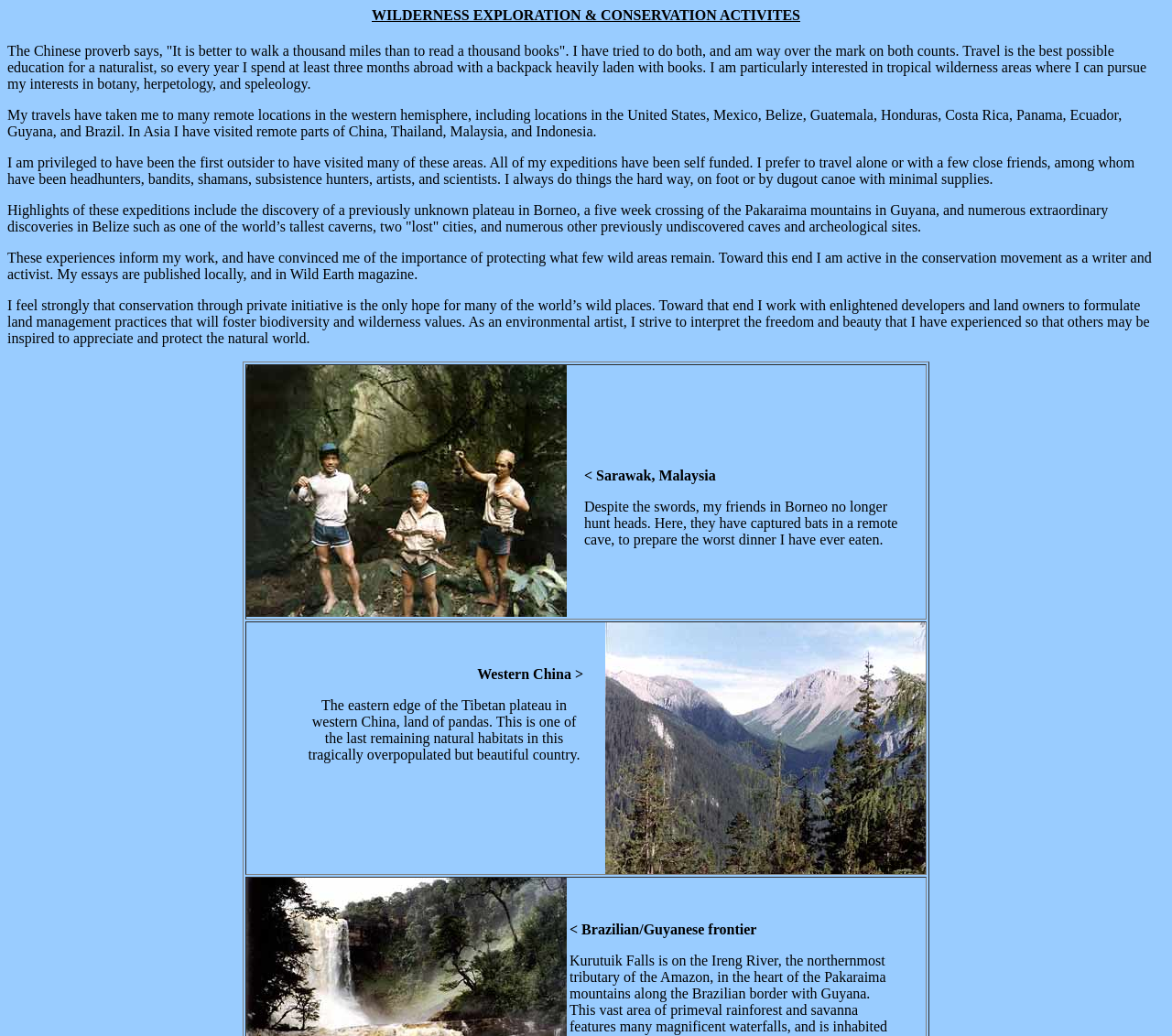Please answer the following query using a single word or phrase: 
What is the author's opinion about the dinner in Borneo?

It was the worst